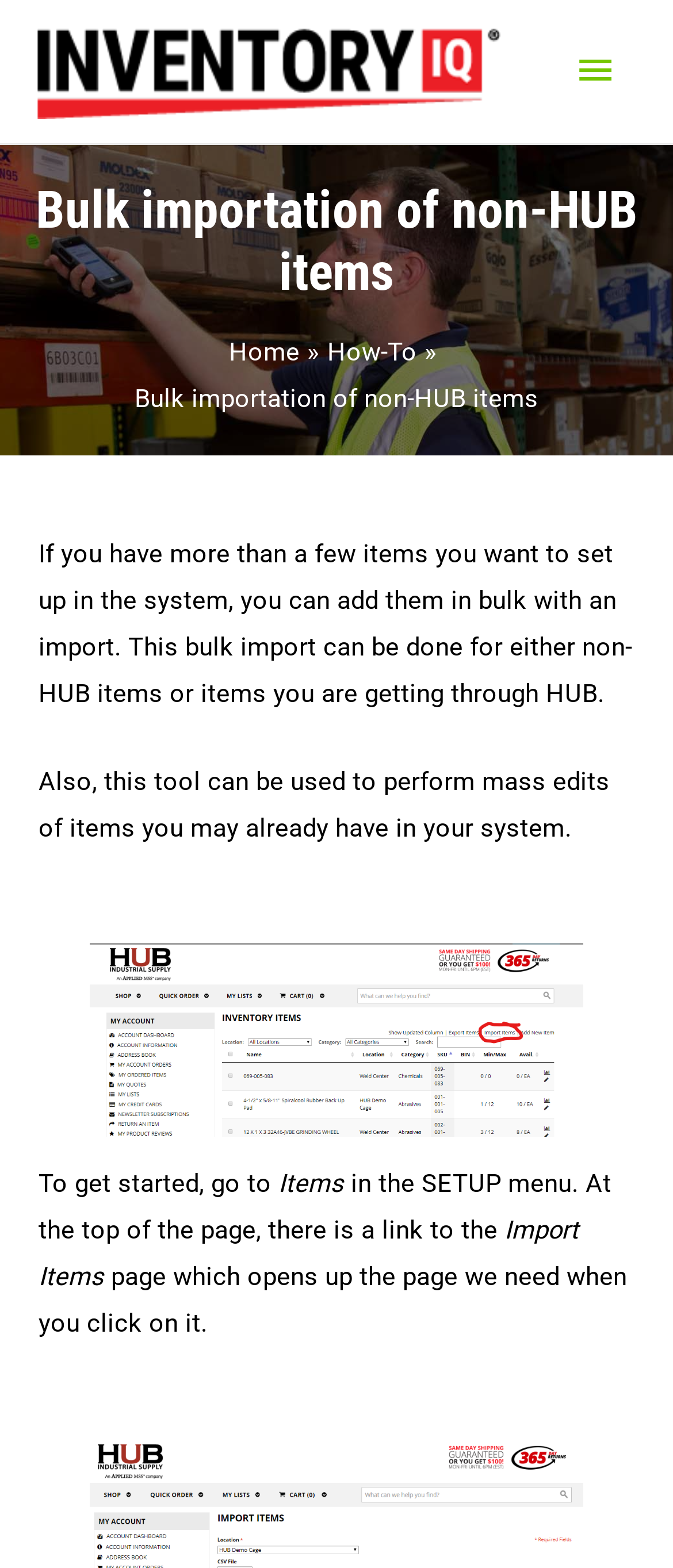Based on the element description, predict the bounding box coordinates (top-left x, top-left y, bottom-right x, bottom-right y) for the UI element in the screenshot: How-To

[0.486, 0.214, 0.619, 0.234]